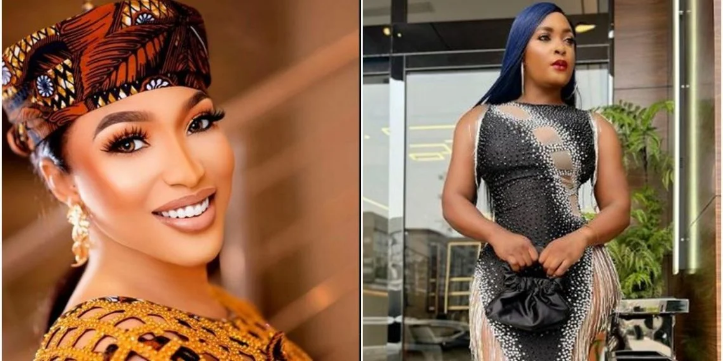Describe every aspect of the image in detail.

The image showcases two striking visuals of Tonto Dikeh, a prominent Nollywood actress and activist. On the left, she is seen beaming with a radiant smile, dressed in a colorful traditional outfit adorned with intricate patterns and a matching headwrap, embodying cultural elegance and confidence. The background features soft, warm tones that enhance her features and demeanor.

On the right, Tonto exudes glamour in a sleek, figure-hugging dress embellished with shimmering details. This modern attire, paired with her bold hairstyle and chic accessories, highlights her stylish persona as she stands against a contemporary backdrop. The juxtaposition of her traditional and modern looks captures her versatility as an artist and public figure in the entertainment industry.